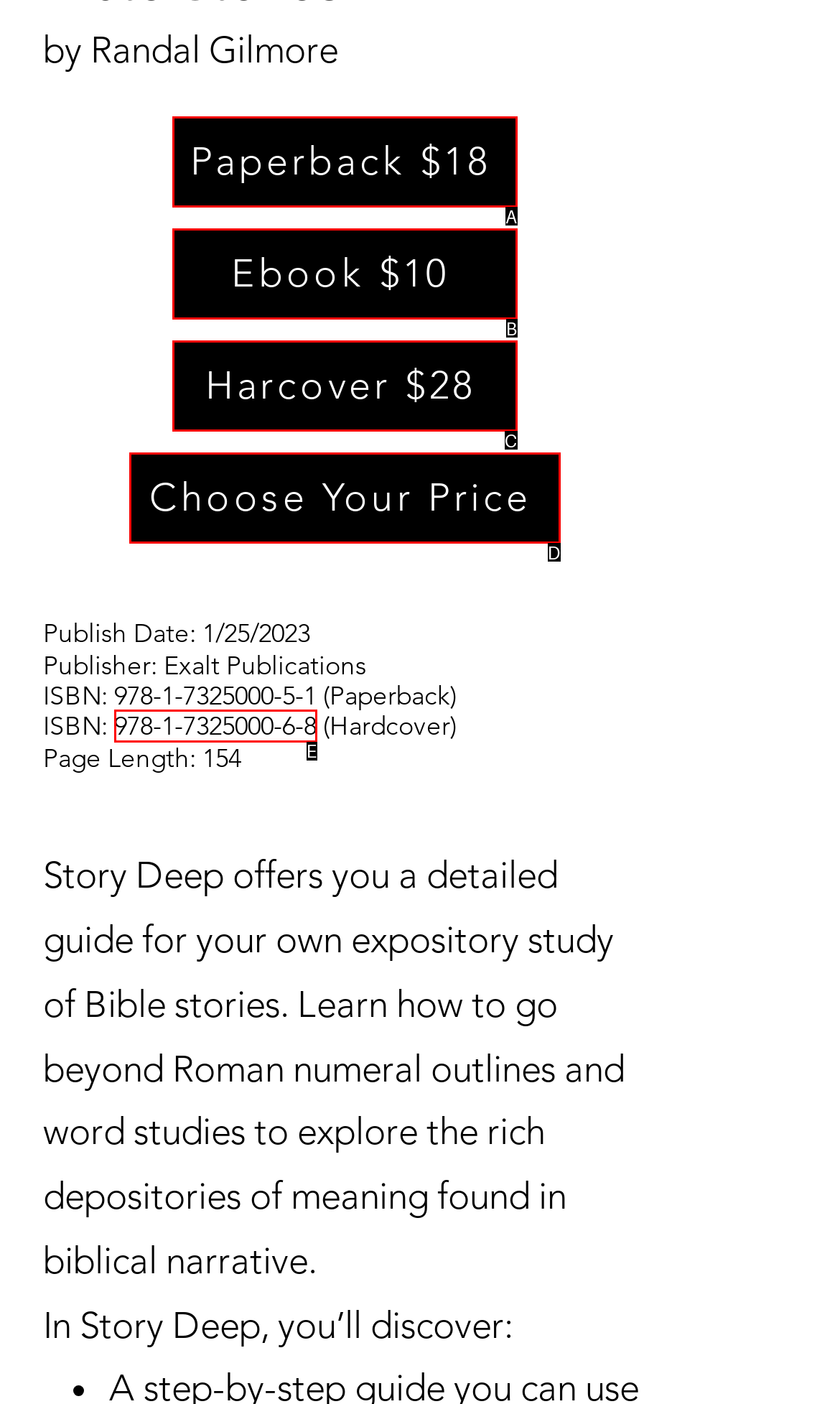From the provided options, which letter corresponds to the element described as: Choose Your Price
Answer with the letter only.

D